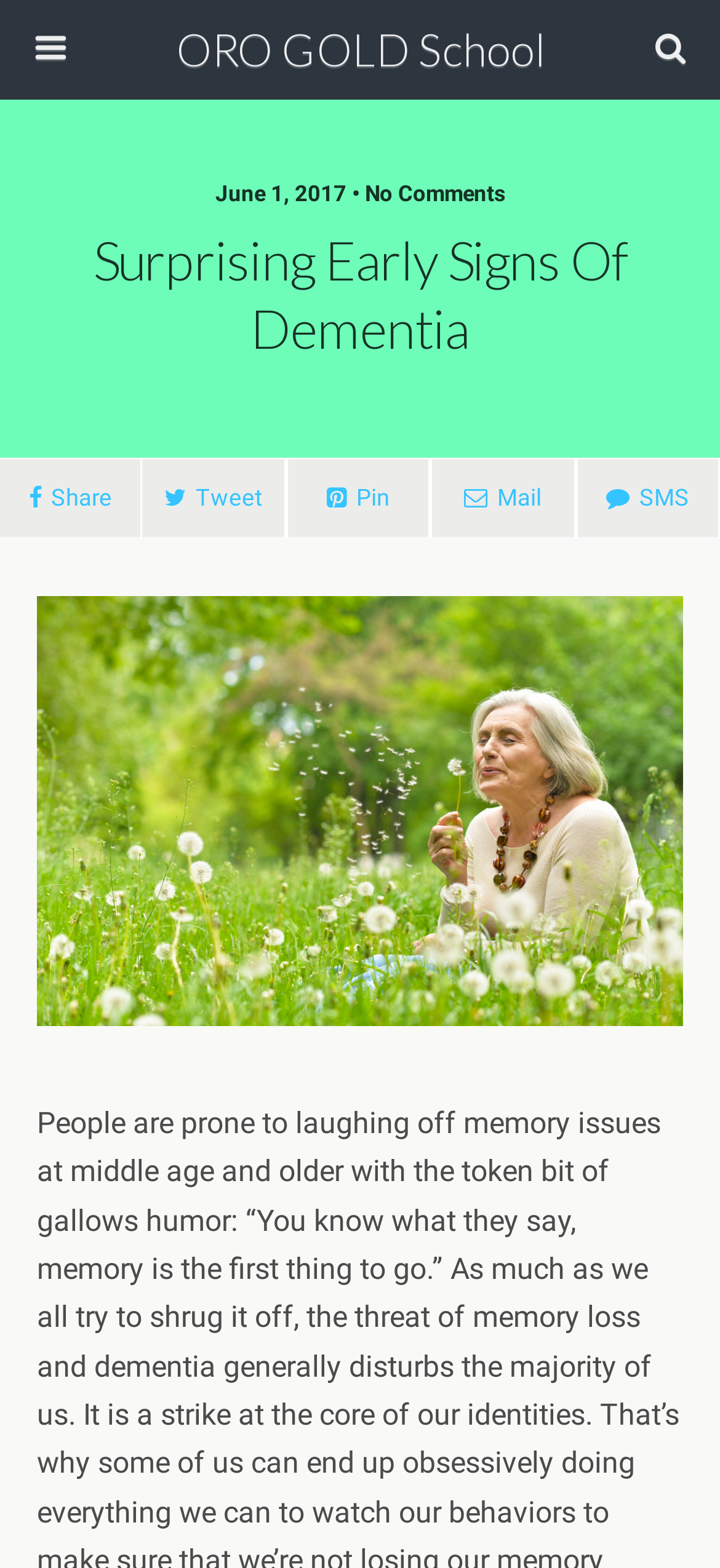Is the search box required?
Could you answer the question in a detailed manner, providing as much information as possible?

I checked the properties of the search box and found that the 'required' attribute is set to 'False', which means that the search box is not required.